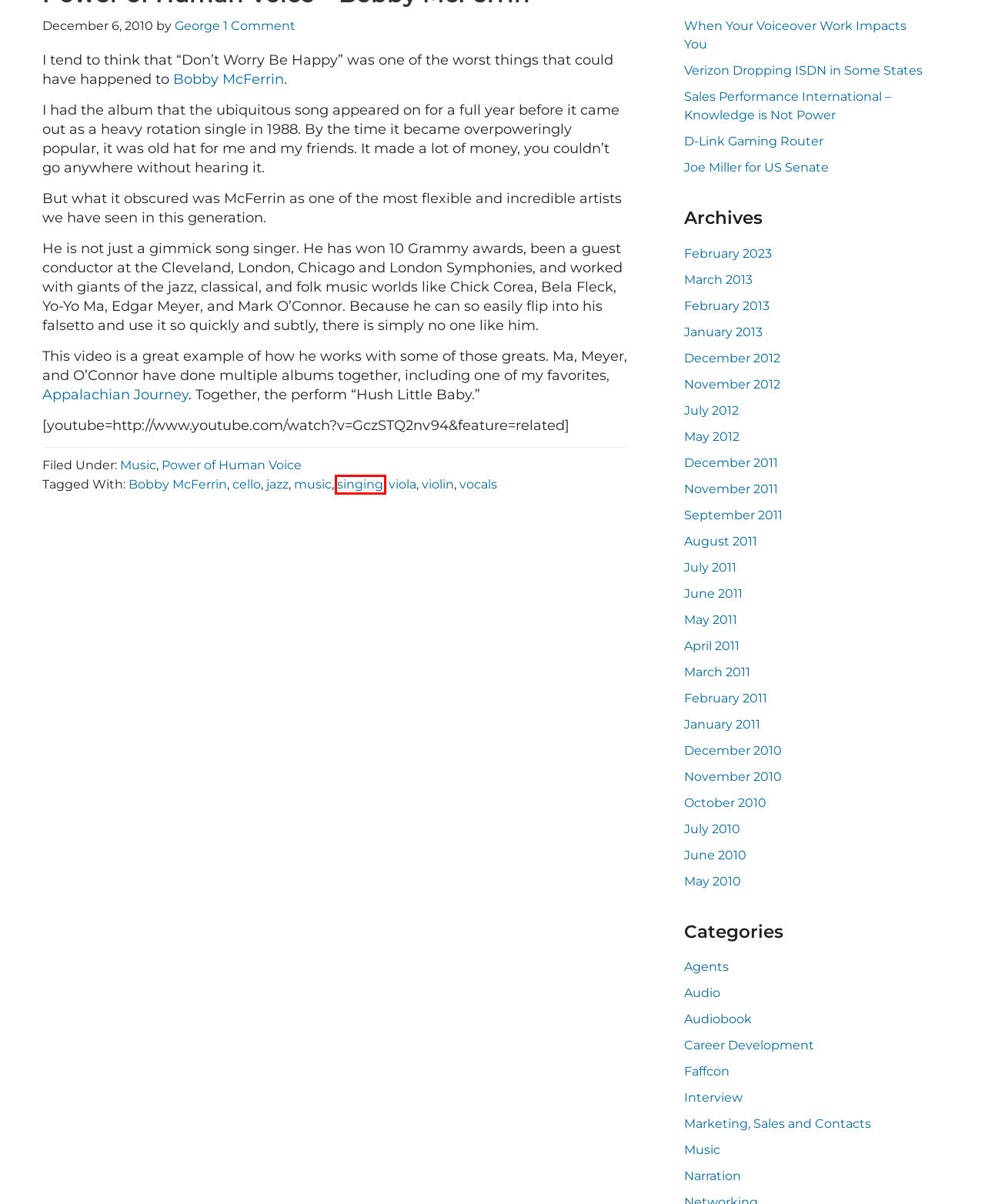You have a screenshot of a webpage with a red bounding box highlighting a UI element. Your task is to select the best webpage description that corresponds to the new webpage after clicking the element. Here are the descriptions:
A. July 2010 - George Washington III
B. Audio Archives - George Washington III
C. June 2010 - George Washington III
D. Interview Archives - George Washington III
E. singing Archives - George Washington III
F. August 2011 - George Washington III
G. June 2011 - George Washington III
H. Bobby McFerrin Archives - George Washington III

E